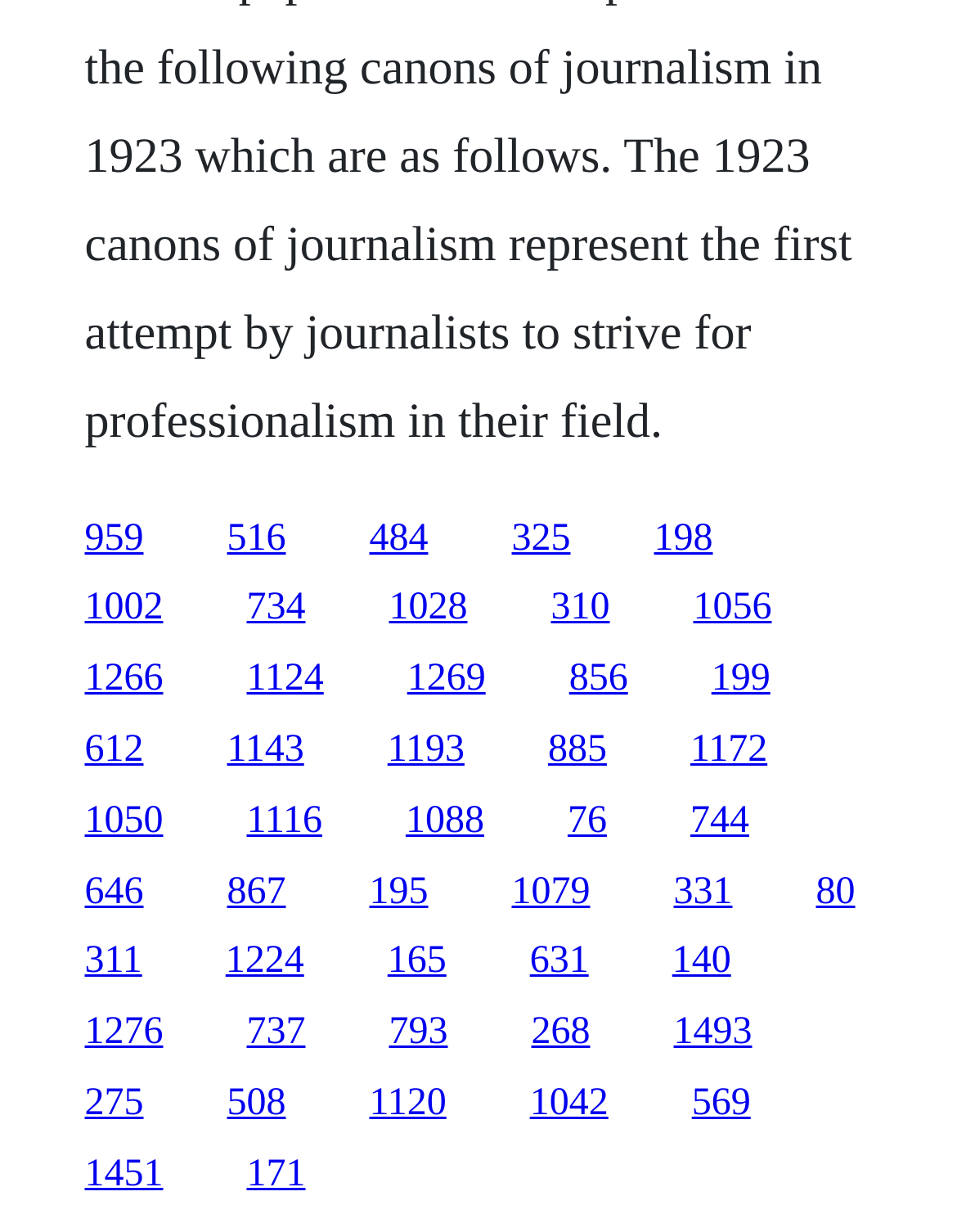Please identify the bounding box coordinates of the area that needs to be clicked to fulfill the following instruction: "click the first link."

[0.088, 0.42, 0.15, 0.453]